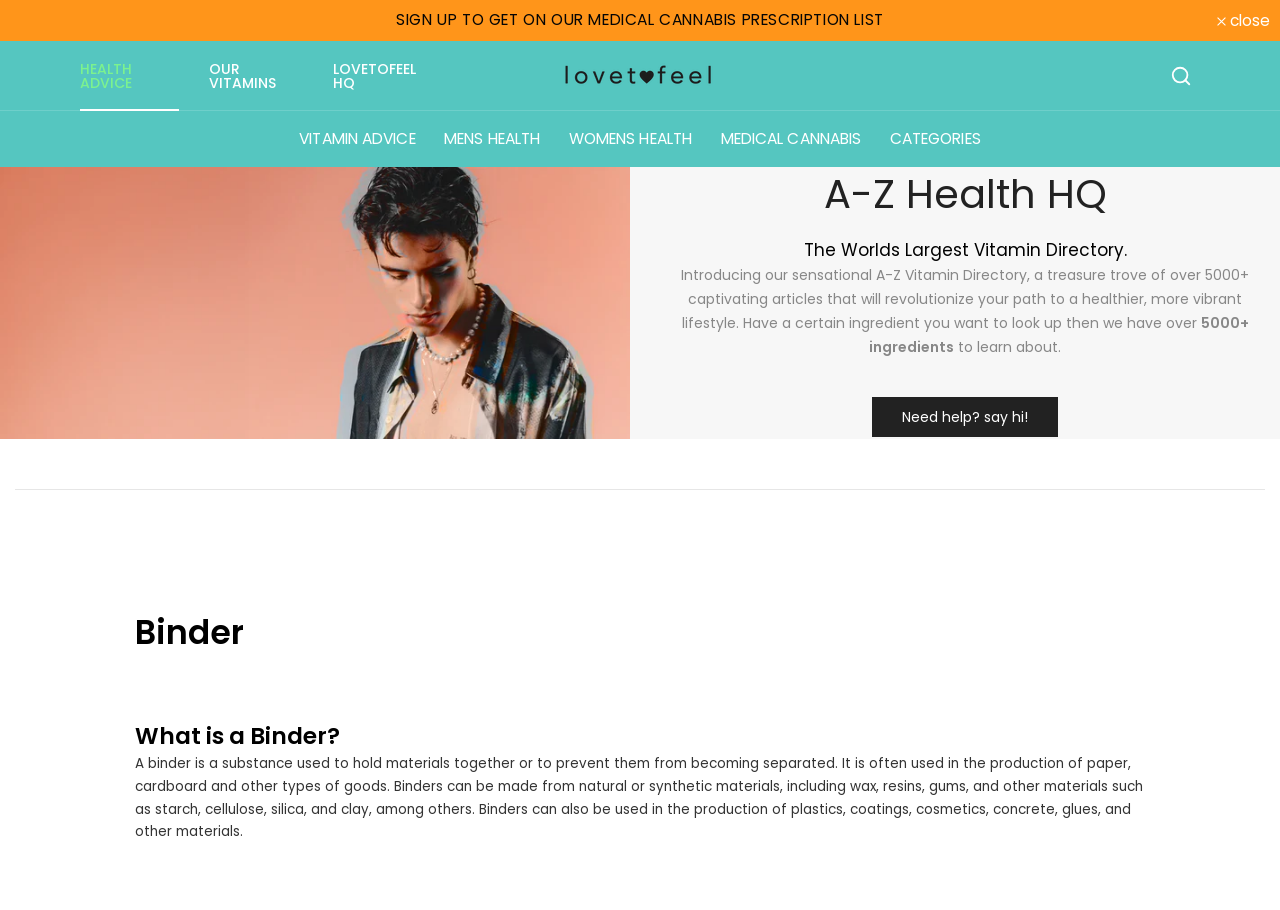Give a short answer to this question using one word or a phrase:
What is the link 'SIGN UP TO GET ON OUR MEDICAL CANNABIS PRESCRIPTION LIST' for?

Medical cannabis prescription